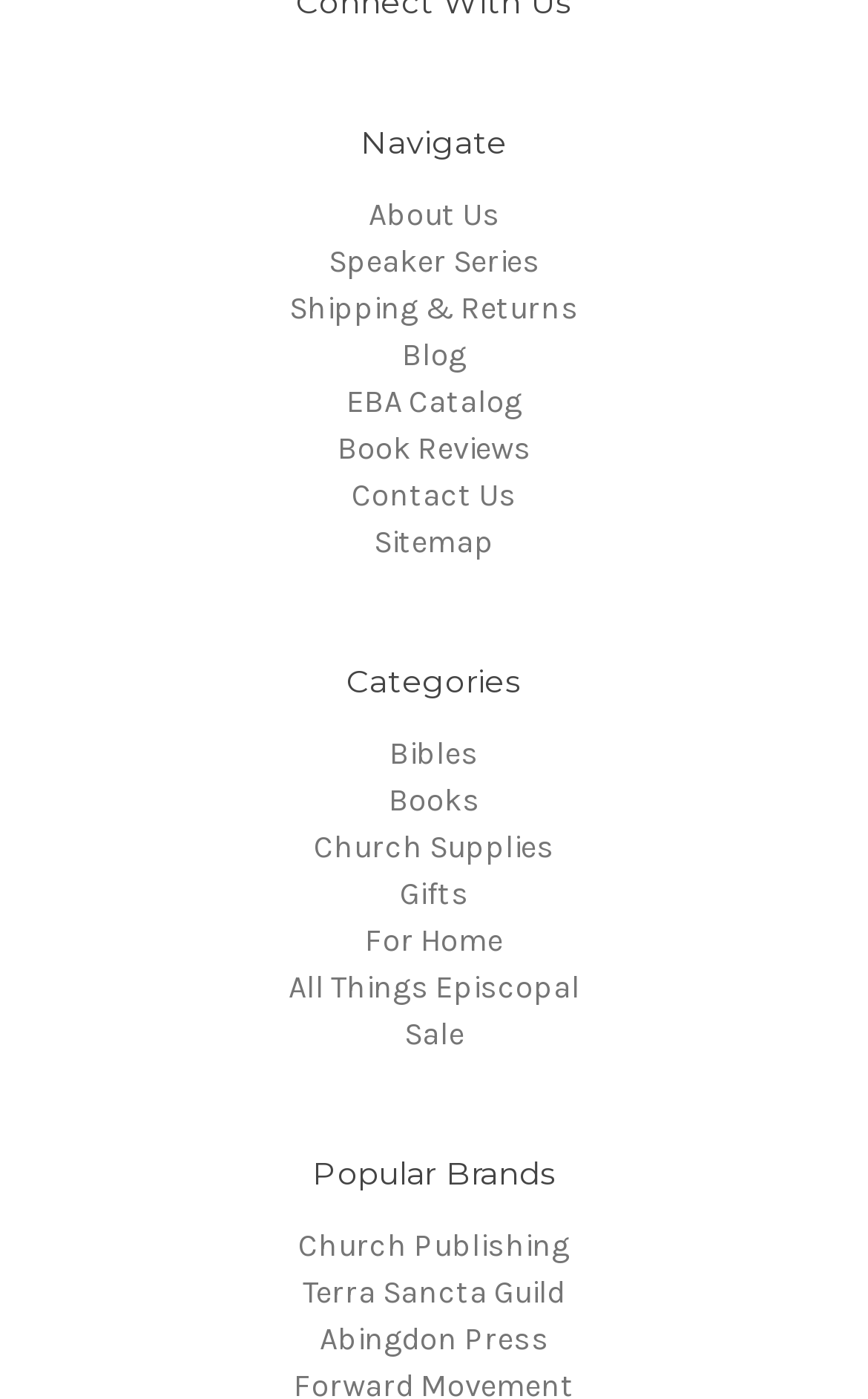Can you determine the bounding box coordinates of the area that needs to be clicked to fulfill the following instruction: "Explore Bibles"?

[0.449, 0.525, 0.551, 0.552]